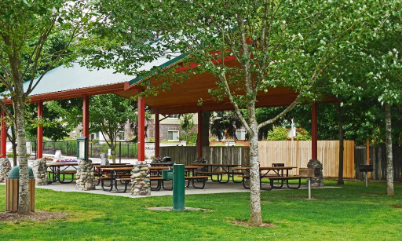Answer succinctly with a single word or phrase:
What is the purpose of the trees surrounding the picnic shelter?

Provide shade